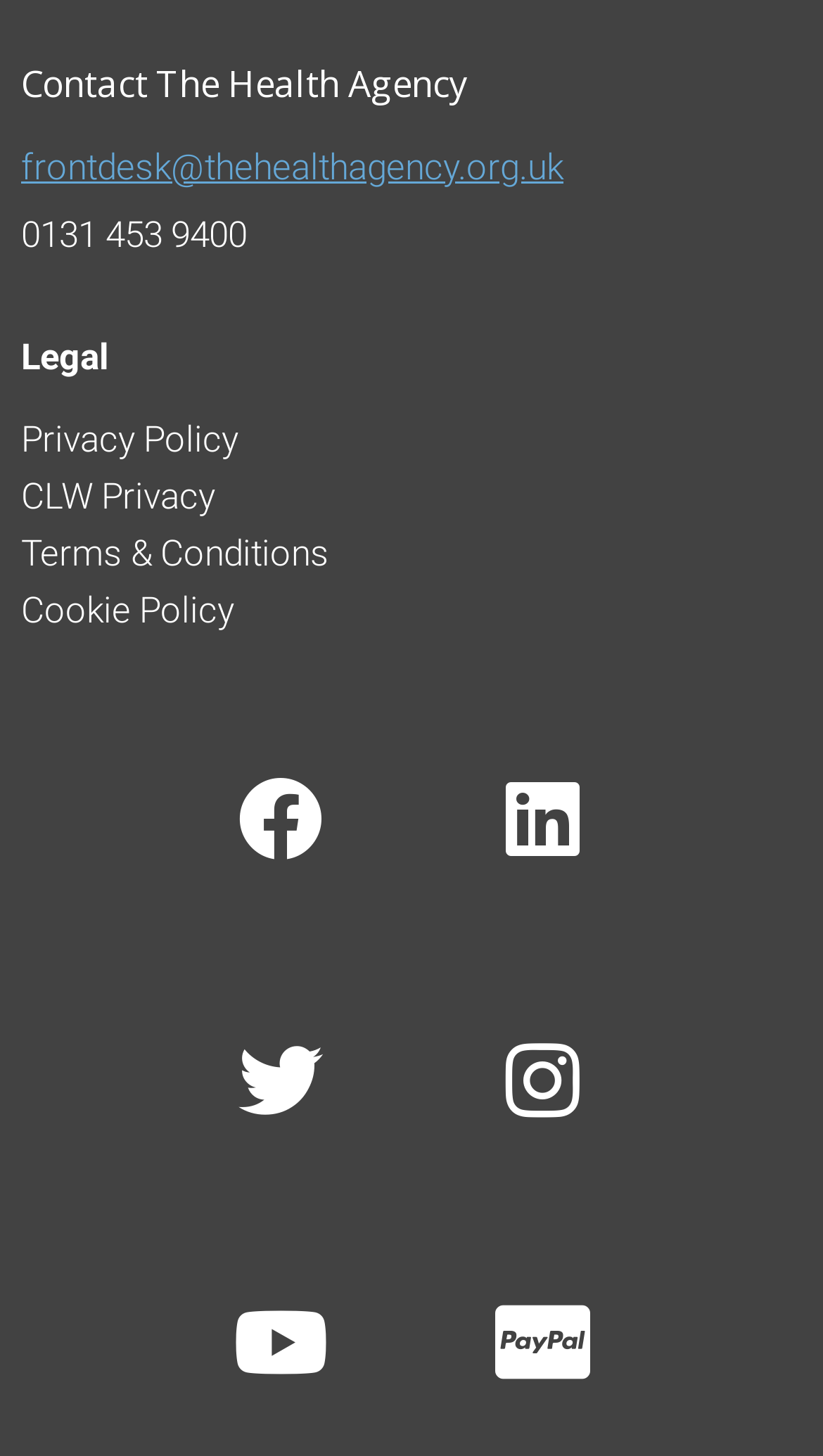Show the bounding box coordinates for the HTML element described as: "Terms & Conditions".

[0.026, 0.365, 0.4, 0.394]